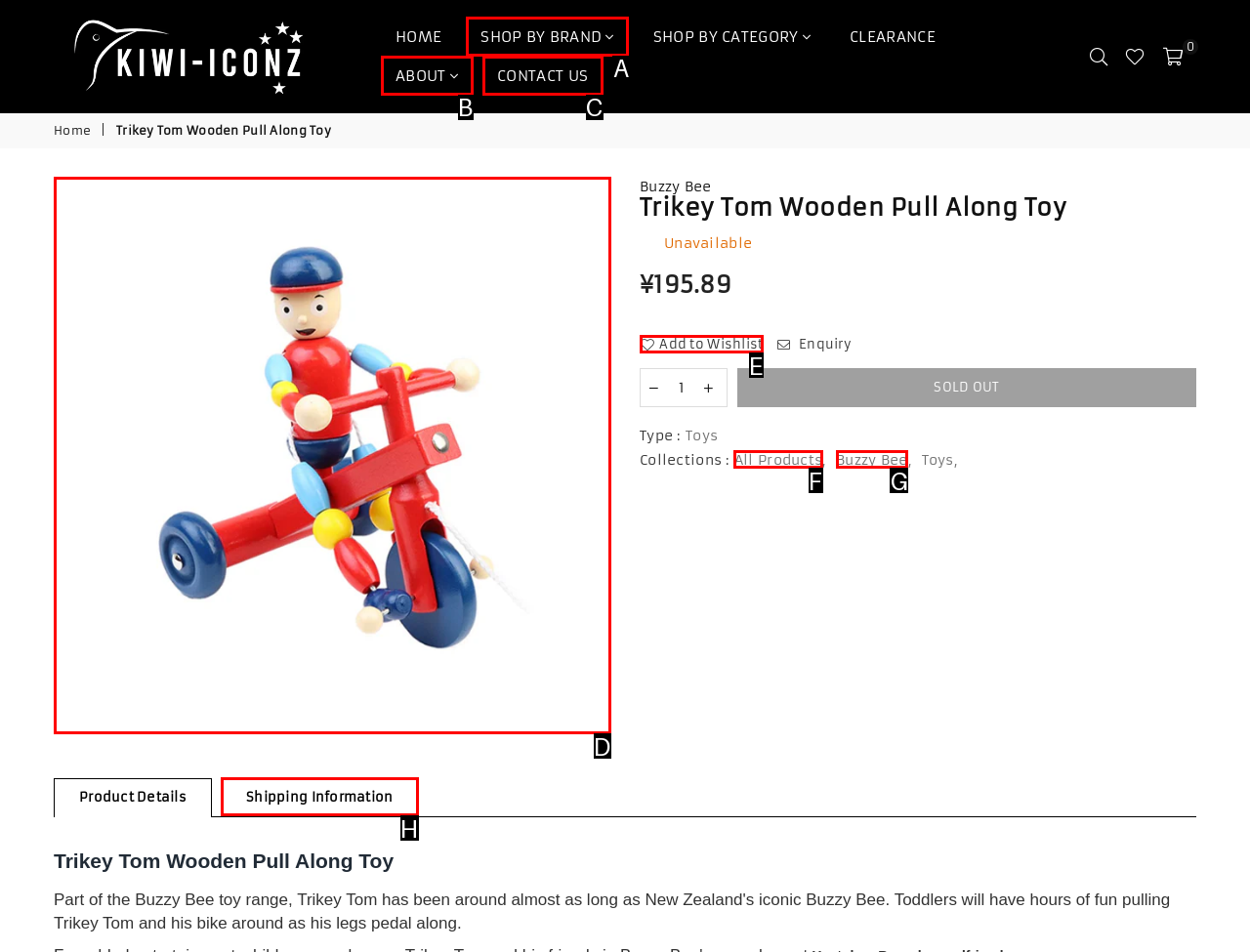Choose the option that matches the following description: SHOP BY BRAND
Answer with the letter of the correct option.

A